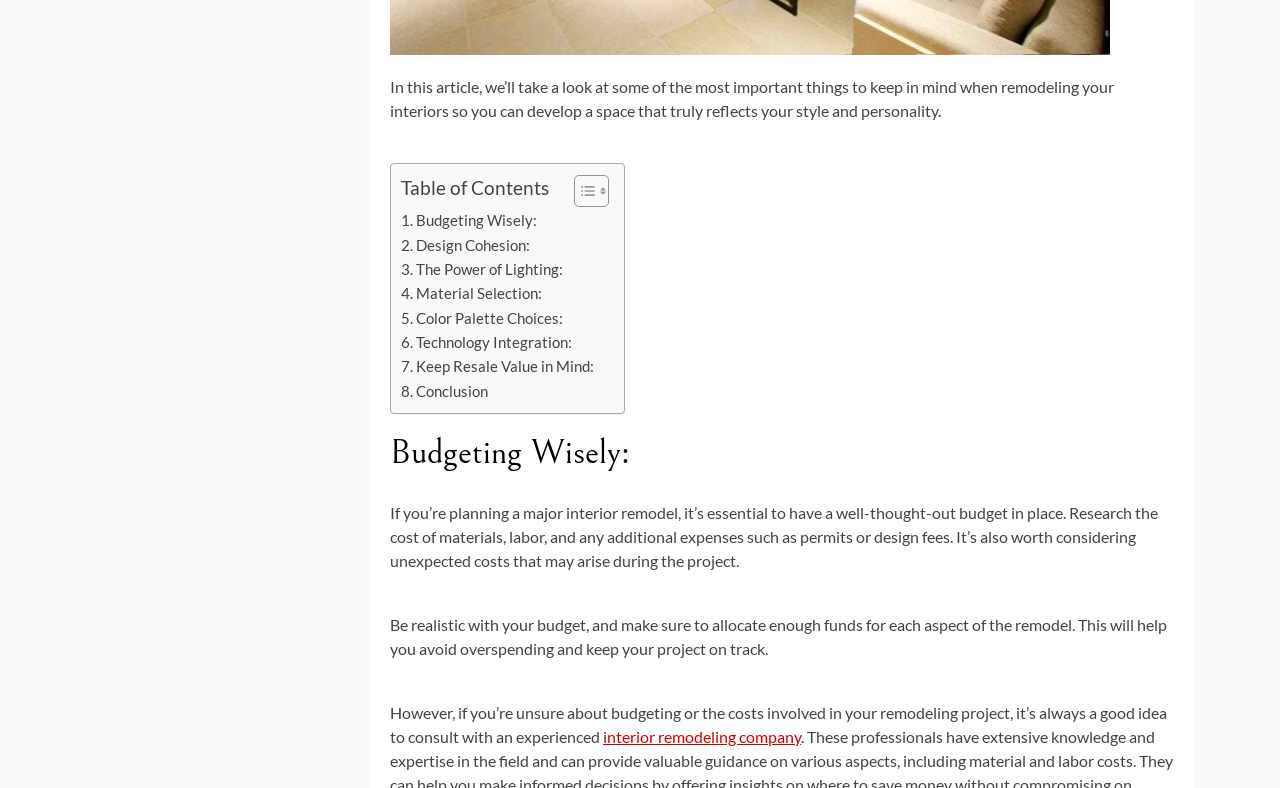Find the bounding box of the element with the following description: "The Power of Lighting:". The coordinates must be four float numbers between 0 and 1, formatted as [left, top, right, bottom].

[0.313, 0.326, 0.44, 0.357]